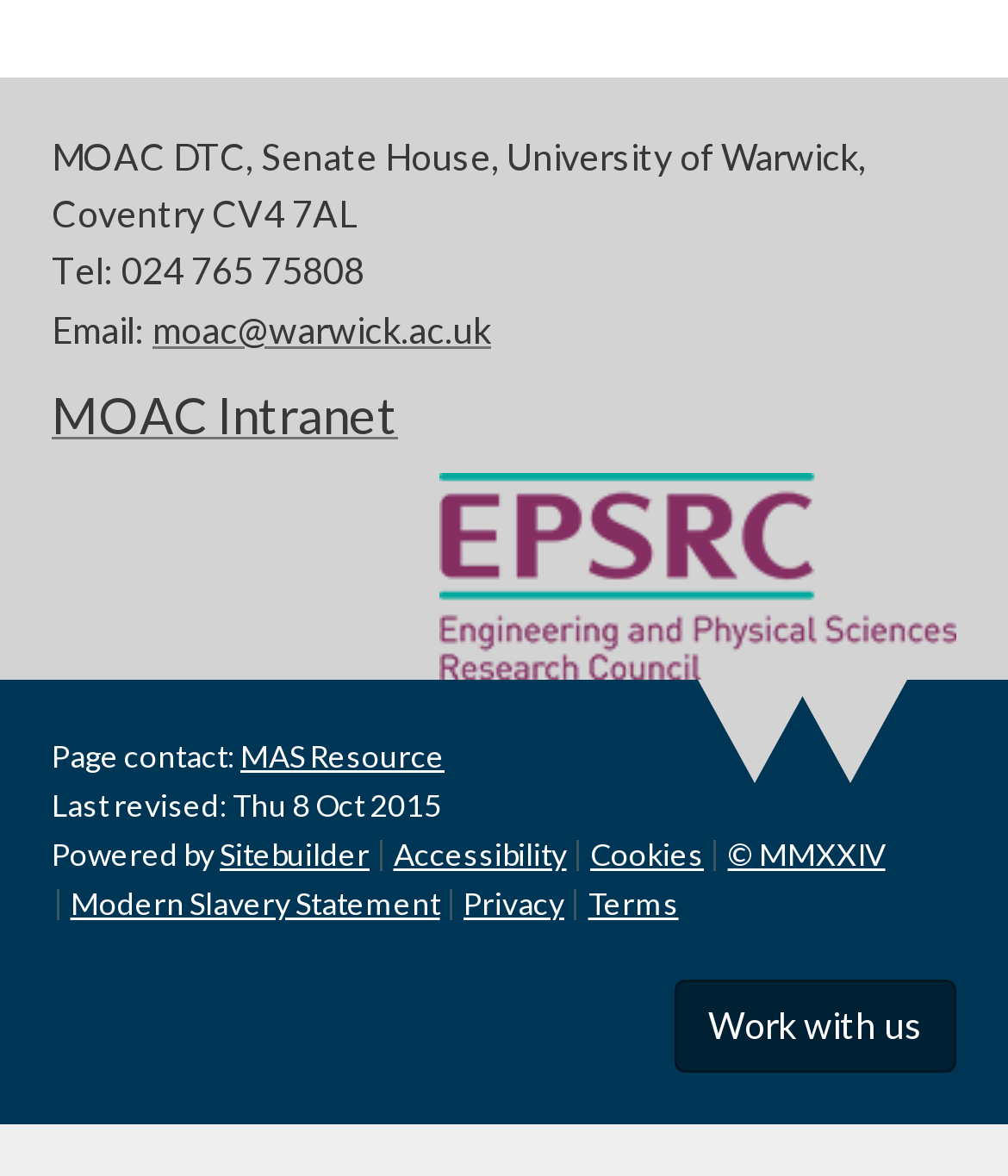Using the provided element description: "© MMXXIV", determine the bounding box coordinates of the corresponding UI element in the screenshot.

[0.722, 0.709, 0.878, 0.742]